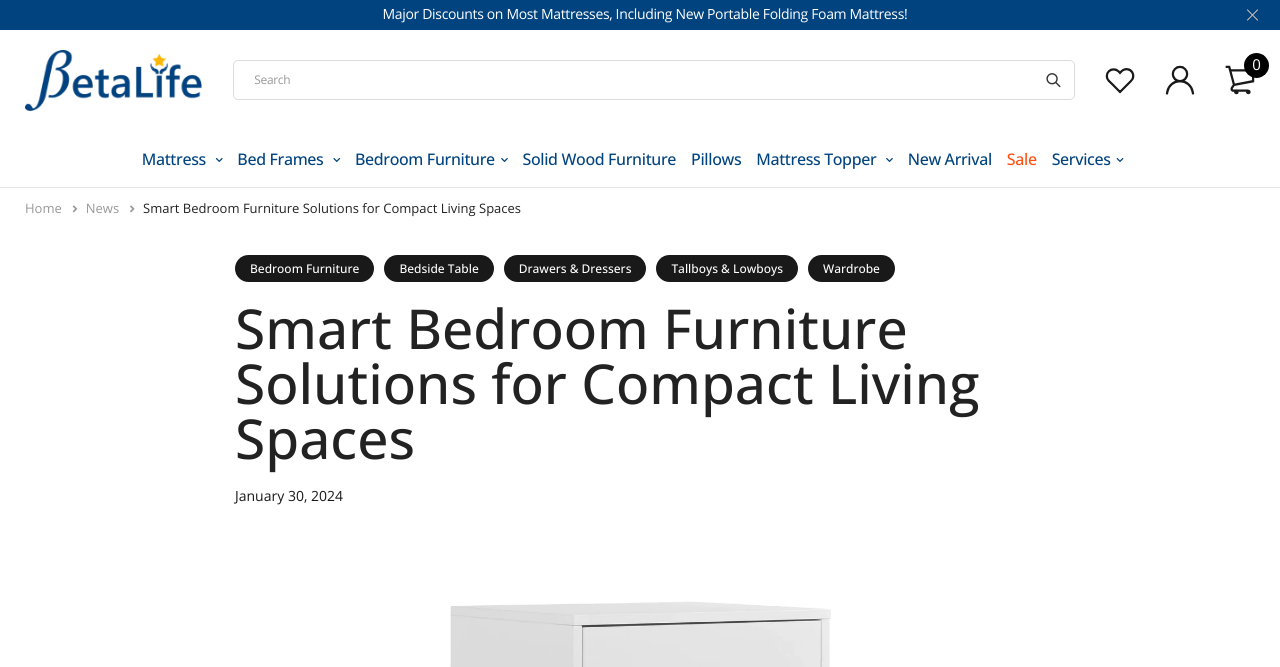What is the current date?
Answer the question with a thorough and detailed explanation.

I found a time element on the webpage that displays the current date, which is 'January 30, 2024'.